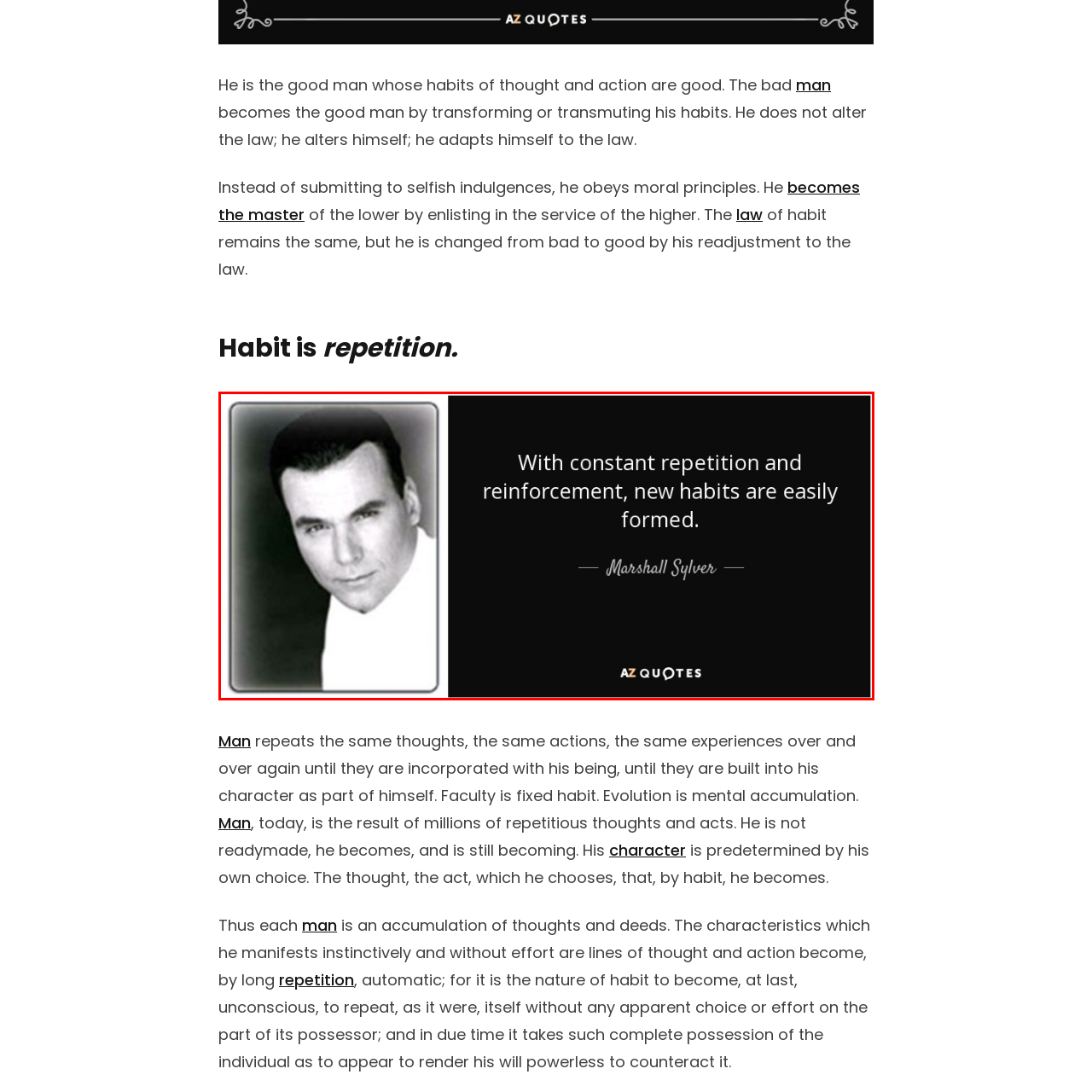Check the section outlined in red, What is the color scheme of the portrait? Please reply with a single word or phrase.

Black-and-white